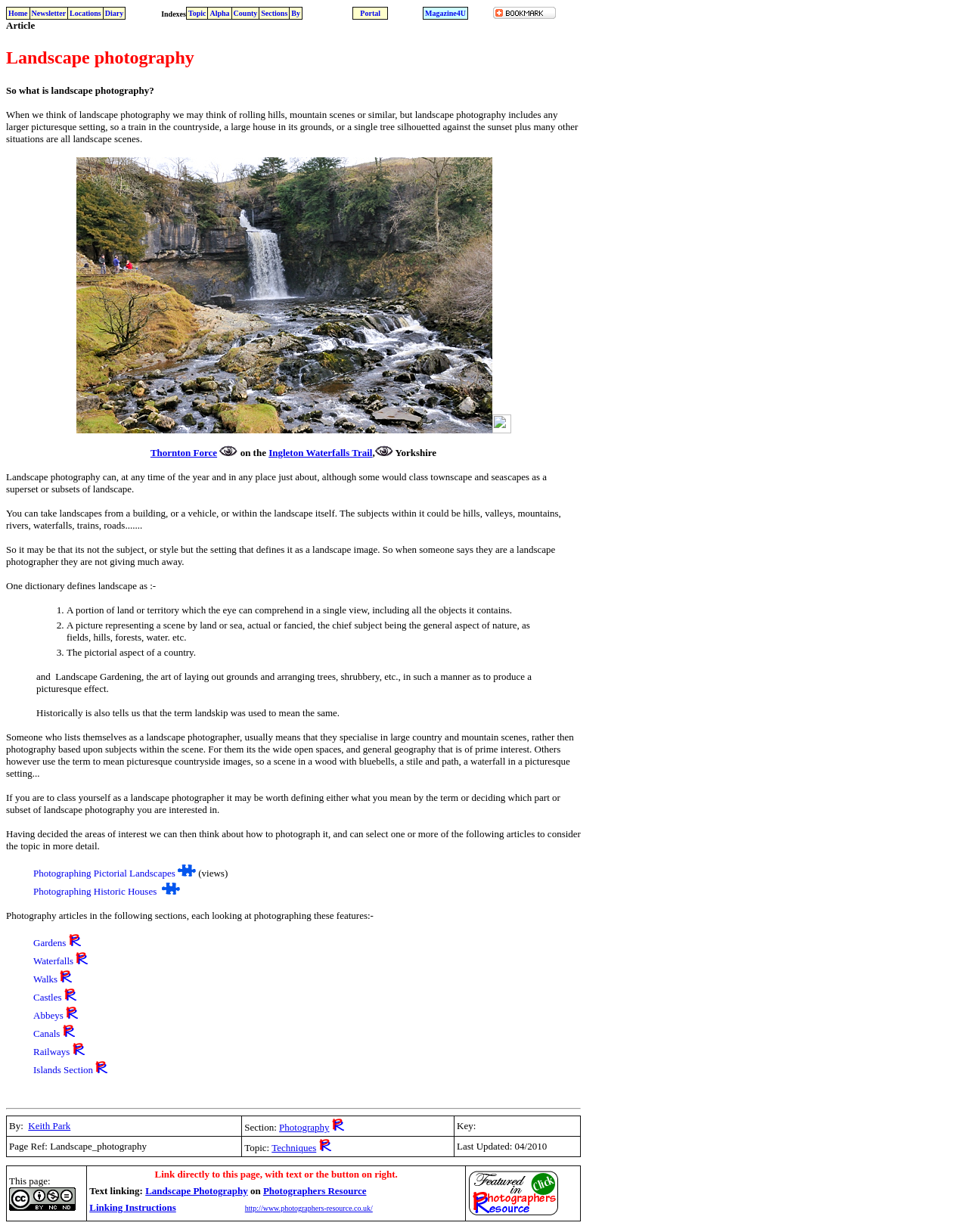Please study the image and answer the question comprehensively:
What is the location mentioned in the webpage?

The location mentioned in the webpage is Ingleton Waterfalls Trail, which is a featured location in Yorkshire. This information is obtained from the text 'Thornton Force Featured Location on the Ingleton Waterfalls Trail, Featured Location Yorkshire'.